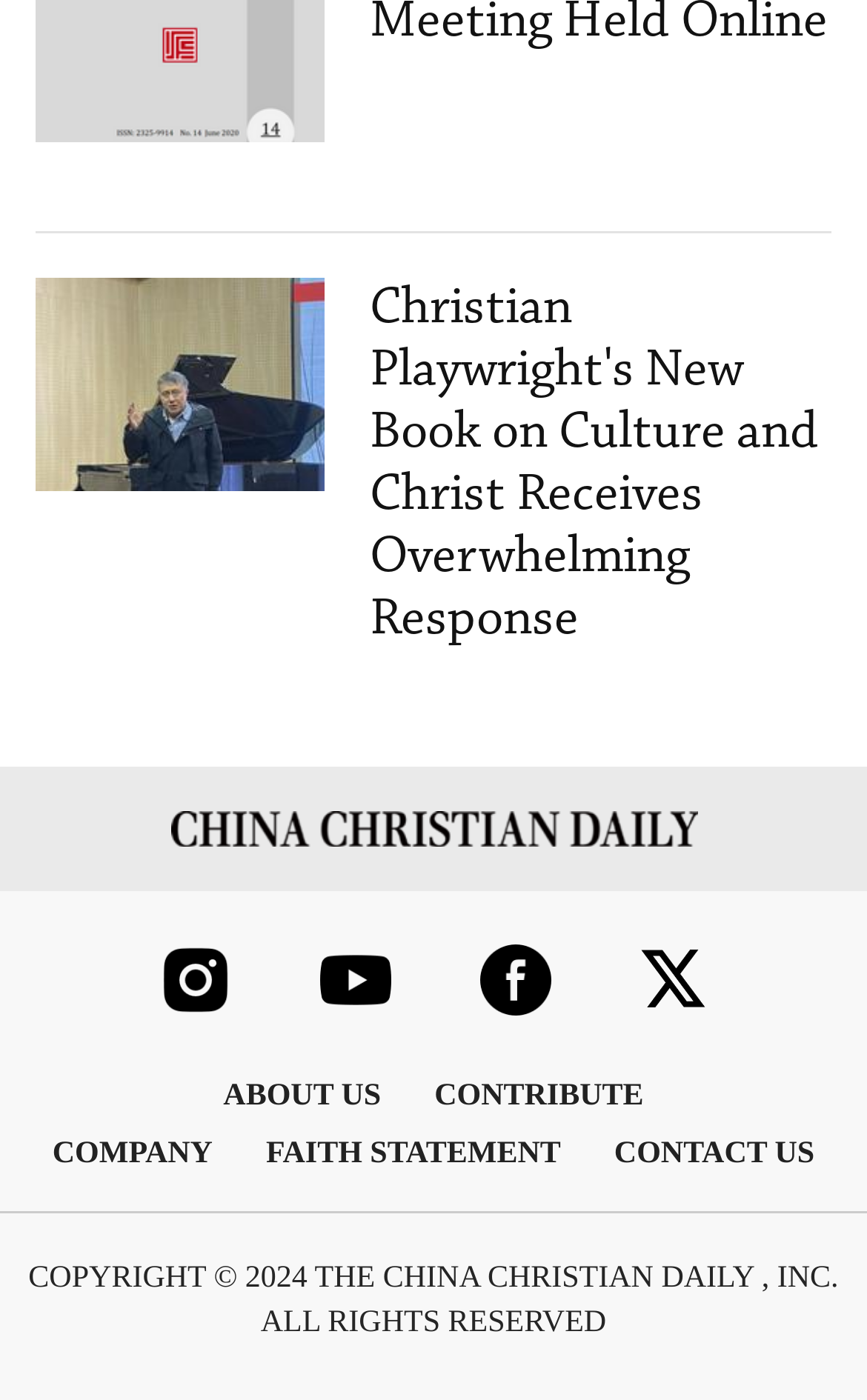What is the year of the copyright?
Deliver a detailed and extensive answer to the question.

The year of the copyright can be found in the copyright statement at the bottom of the page, which says 'COPYRIGHT © 2024 THE CHINA CHRISTIAN DAILY, INC. ALL RIGHTS RESERVED'. This indicates that the year of the copyright is 2024.